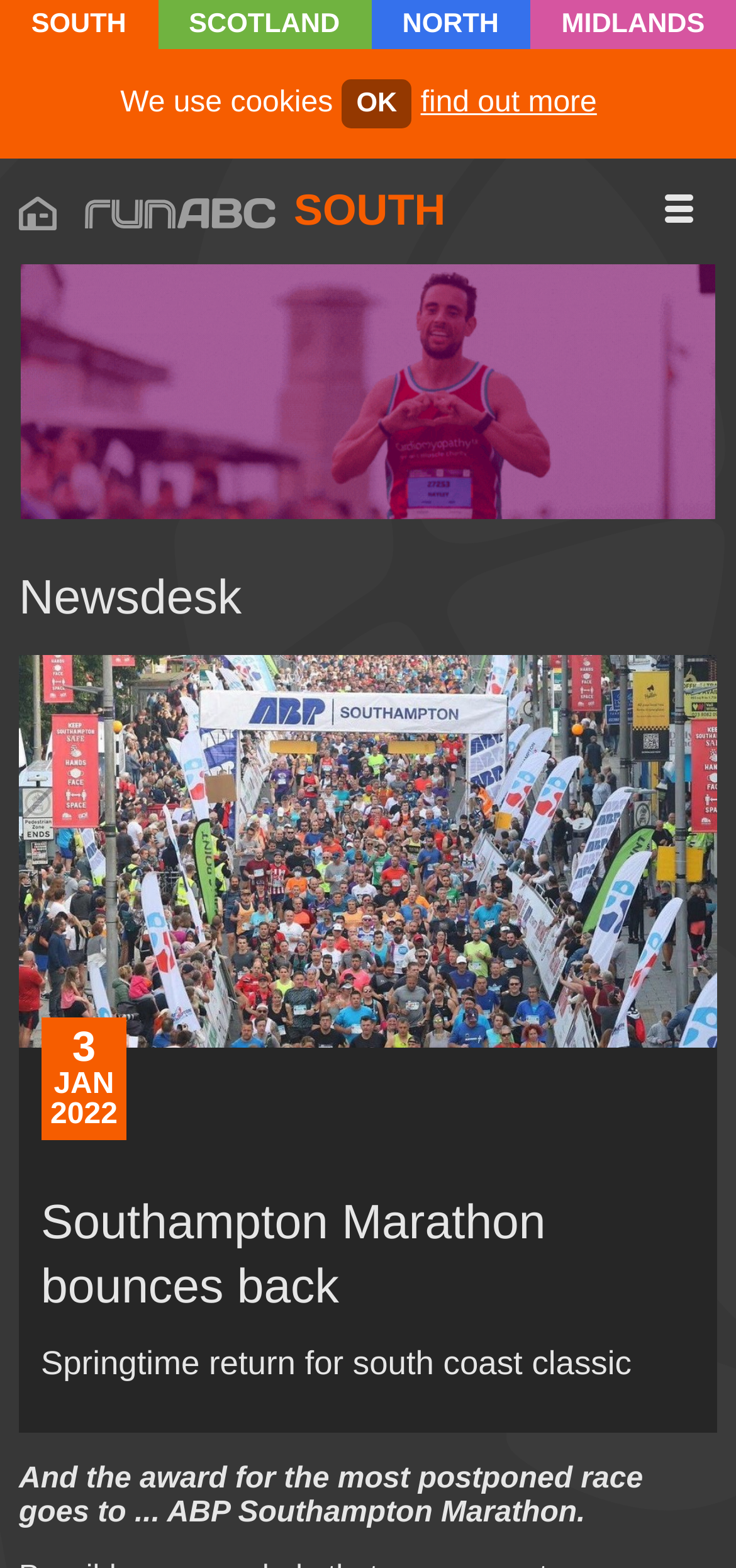Please identify the bounding box coordinates of the clickable element to fulfill the following instruction: "Click on SOUTH link". The coordinates should be four float numbers between 0 and 1, i.e., [left, top, right, bottom].

[0.005, 0.002, 0.209, 0.029]